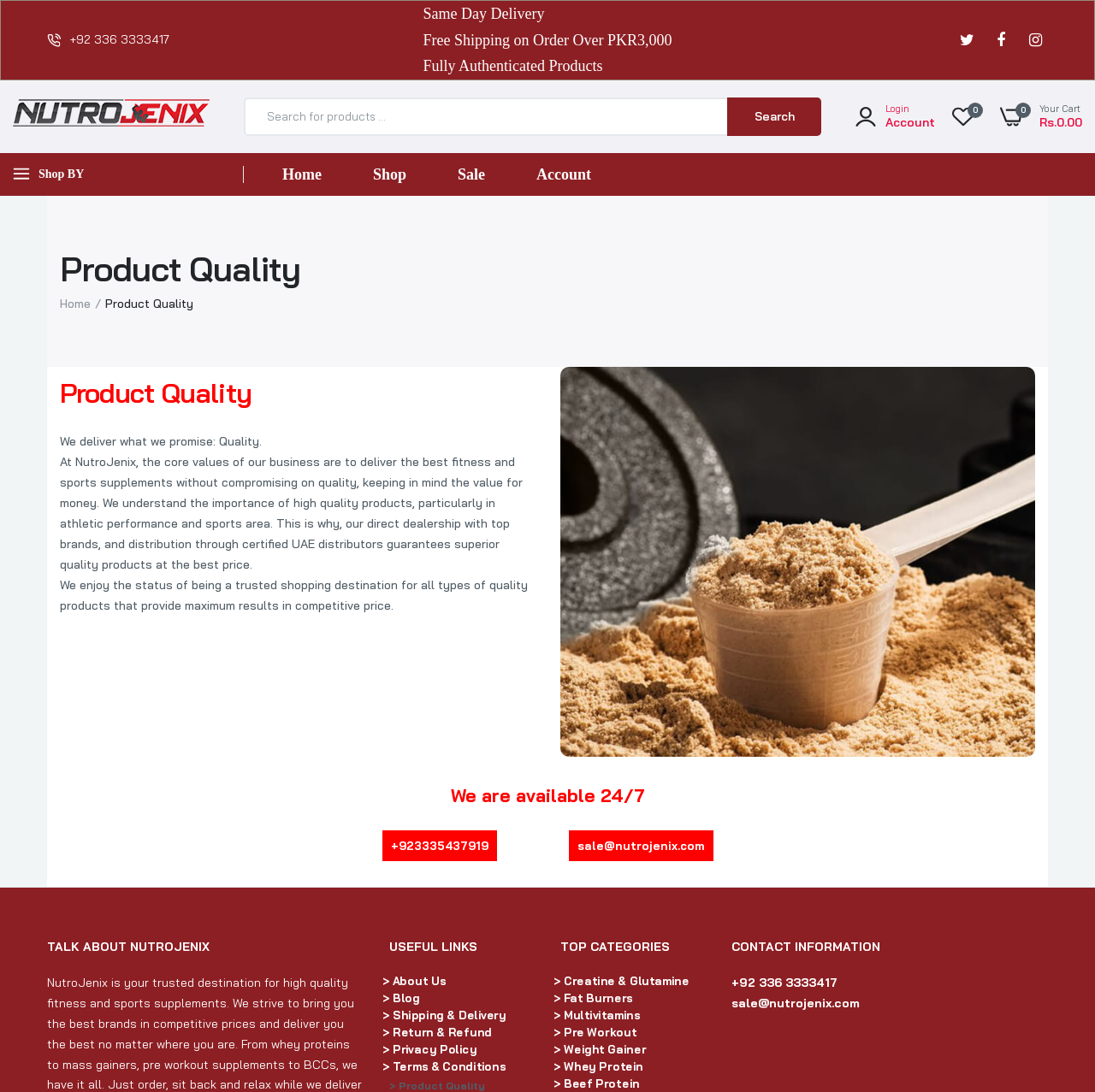Pinpoint the bounding box coordinates for the area that should be clicked to perform the following instruction: "Learn about EDG - Electric Discharge Grinding".

None